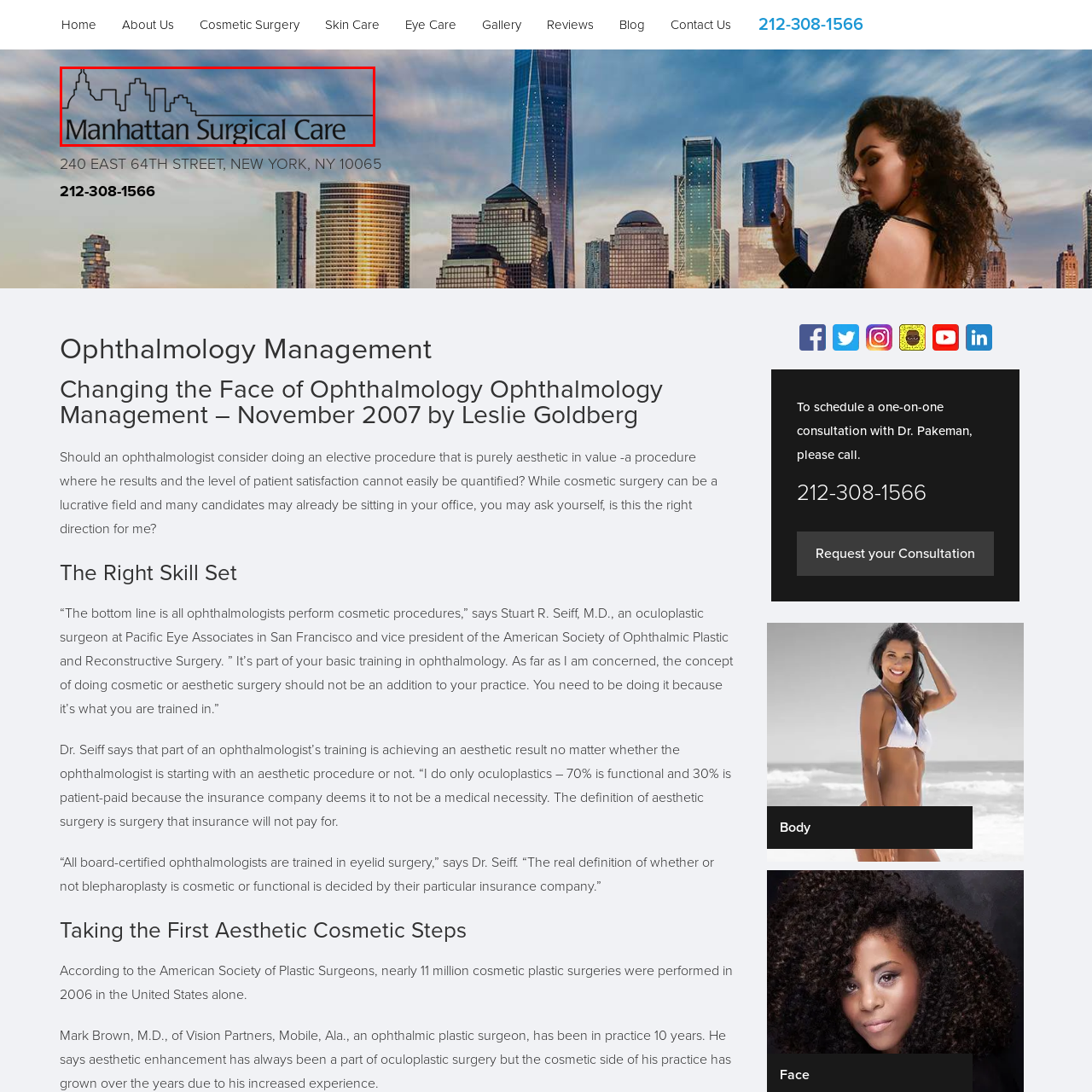Describe extensively the image that is situated inside the red border.

The image features the logo of "Manhattan Surgical Care," which is an ophthalmology and cosmetic surgery practice based in New York City. The logo prominently displays the name in a sleek and modern font, accompanied by a stylized outline of a city skyline in the background, suggesting the urban setting of the practice. This image conveys a professional aesthetic, embodying the clinic's commitment to quality care in both surgical and non-surgical ophthalmological treatments. The logo establishes the practice's identity within the competitive landscape of cosmetic surgery in Manhattan, highlighting its focus on aesthetic enhancements and patient satisfaction.